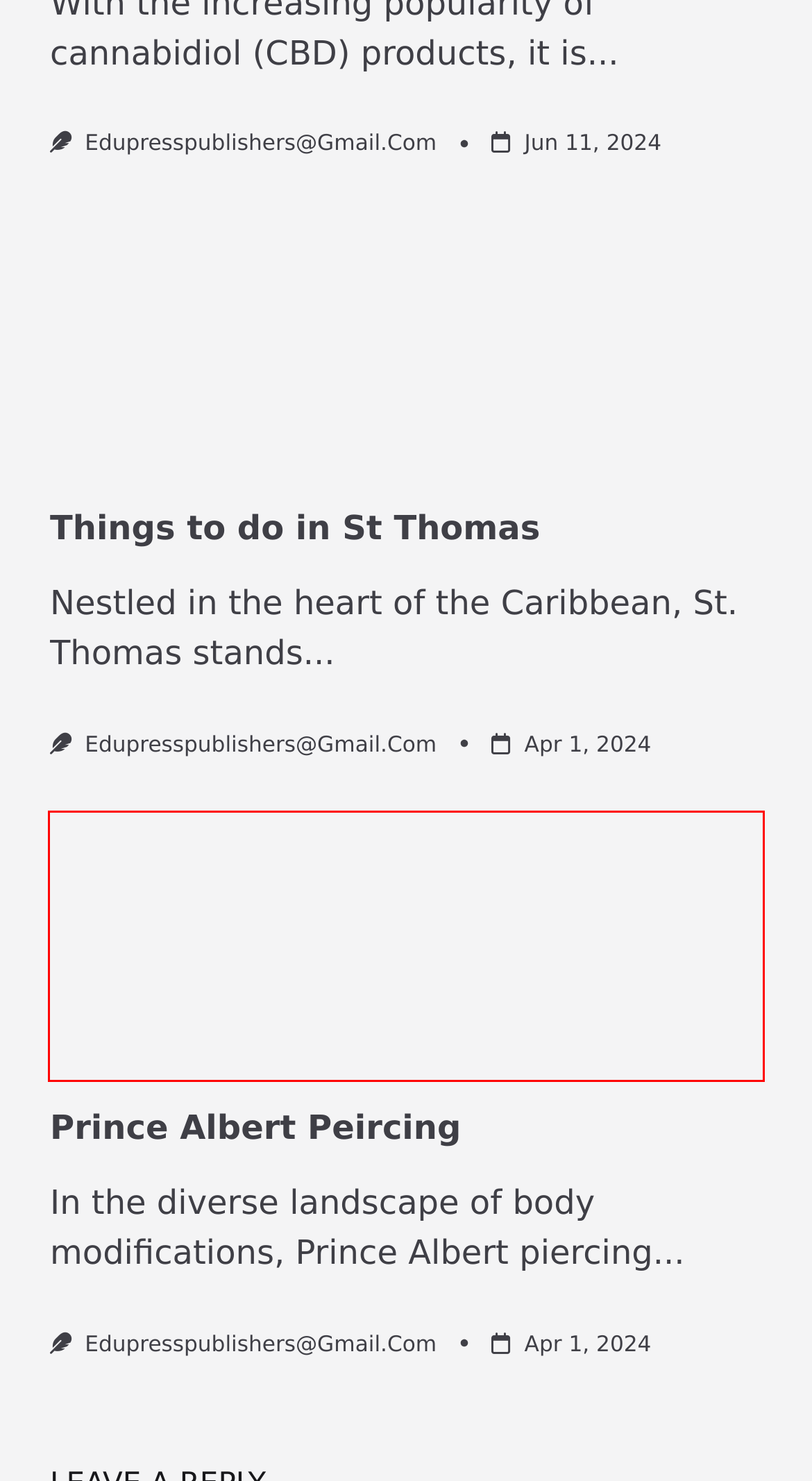Review the screenshot of a webpage that includes a red bounding box. Choose the most suitable webpage description that matches the new webpage after clicking the element within the red bounding box. Here are the candidates:
A. The Ultimate Guide to the iLife Portal - jetfashionmodel.com
B. The Benefits of Organic Cannabidiol: A Guide to Choosing the Right CBD Store - foodspie.com
C. Brinqa Secures Massive $110M Investment in Austin - fittyfoody.com
D. Creating an Impactful Portal Logo - foodspie.com
E. Things to do in St Thomas - foodspie.com
F. foodspie.com -
G. Prince Albert Peircing - foodspie.com
H. Make Accounting Easier with Floqast's 110m Series - fashionmaxstyle.com

G